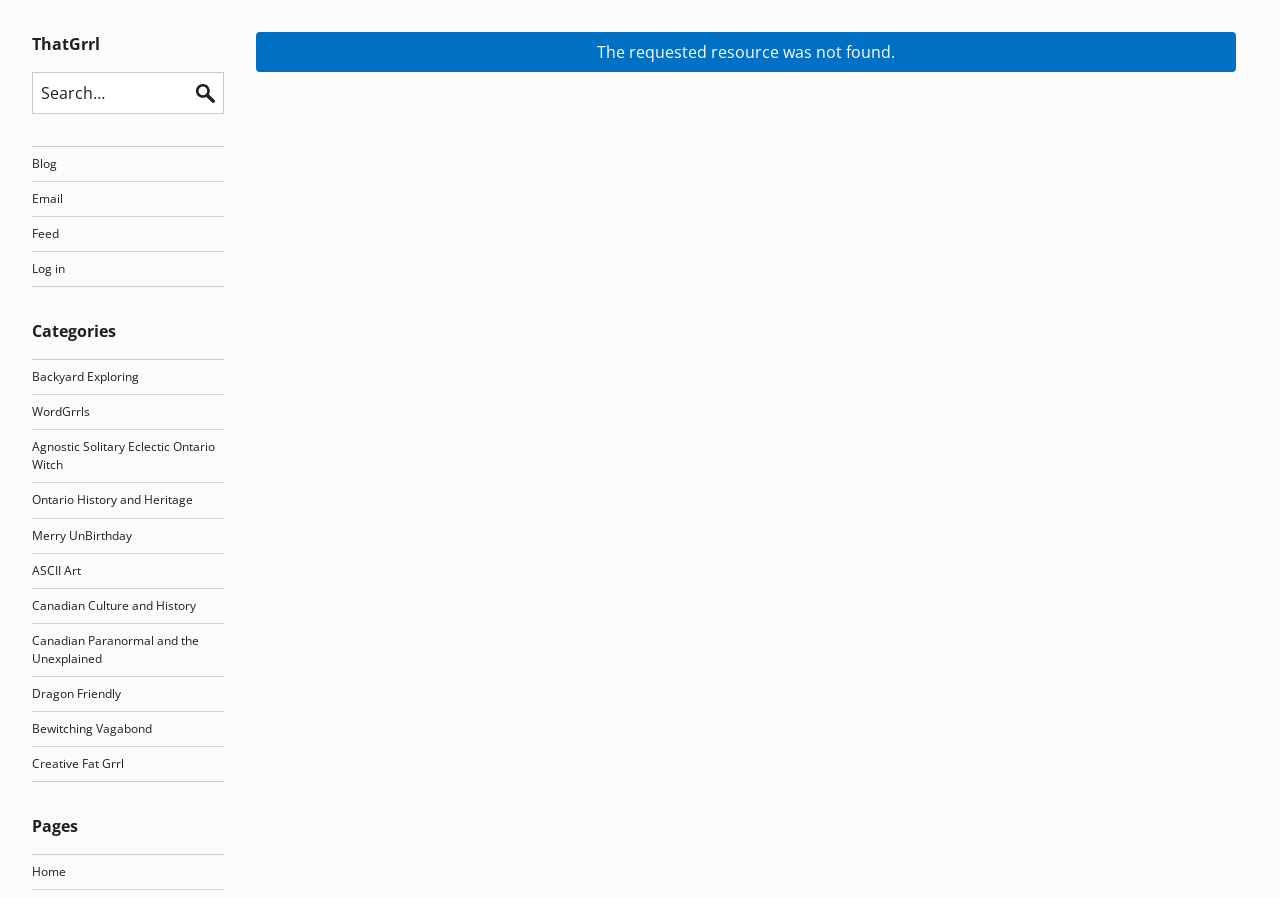What is the text of the status message?
By examining the image, provide a one-word or phrase answer.

The requested resource was not found.